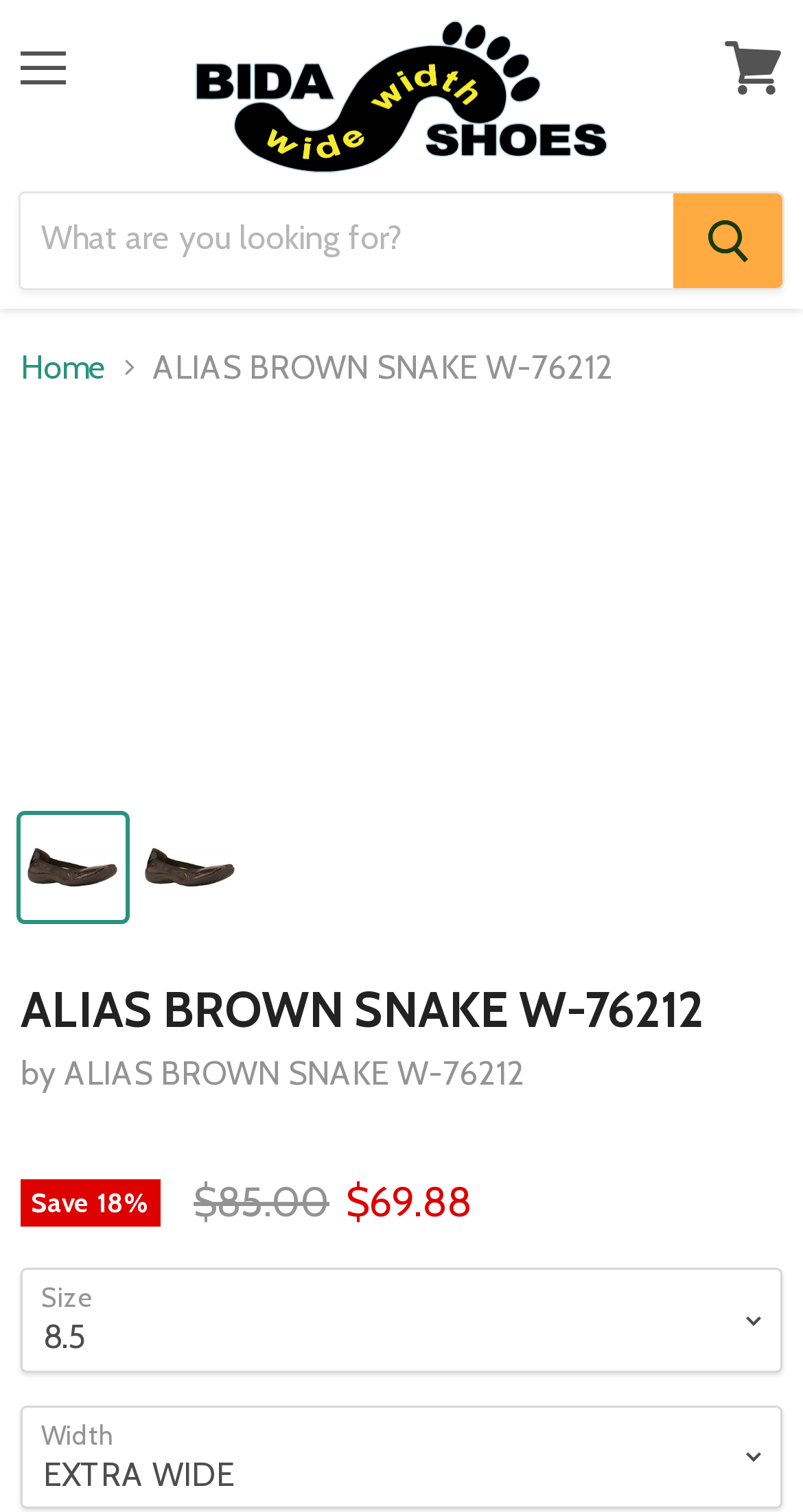Please provide a comprehensive response to the question based on the details in the image: Are there product thumbnails?

I found a navigation section labeled 'Product thumbnails' which contains buttons with images, indicating the presence of product thumbnails.